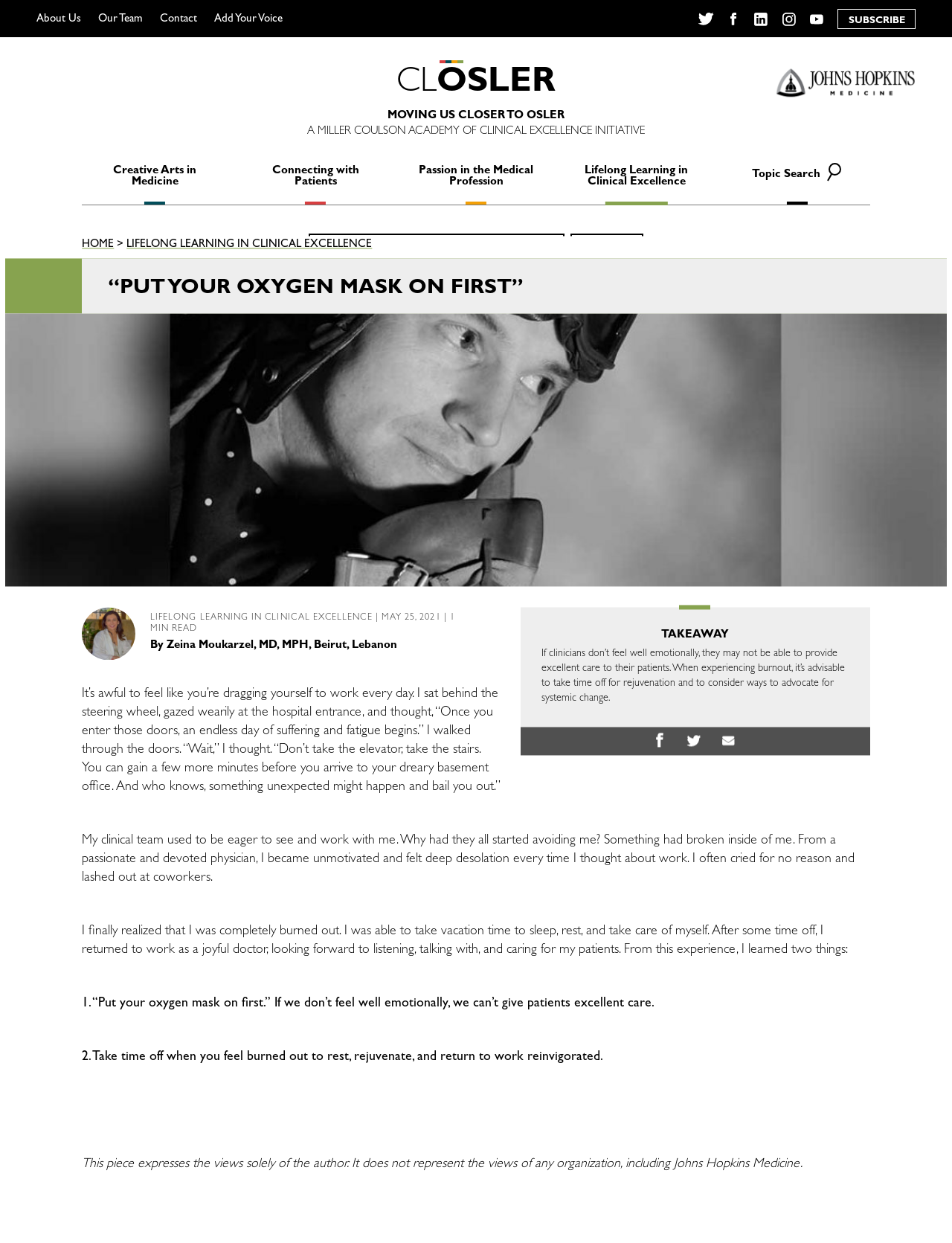Please determine the bounding box coordinates of the section I need to click to accomplish this instruction: "Click on the 'About Us' link".

[0.039, 0.011, 0.085, 0.02]